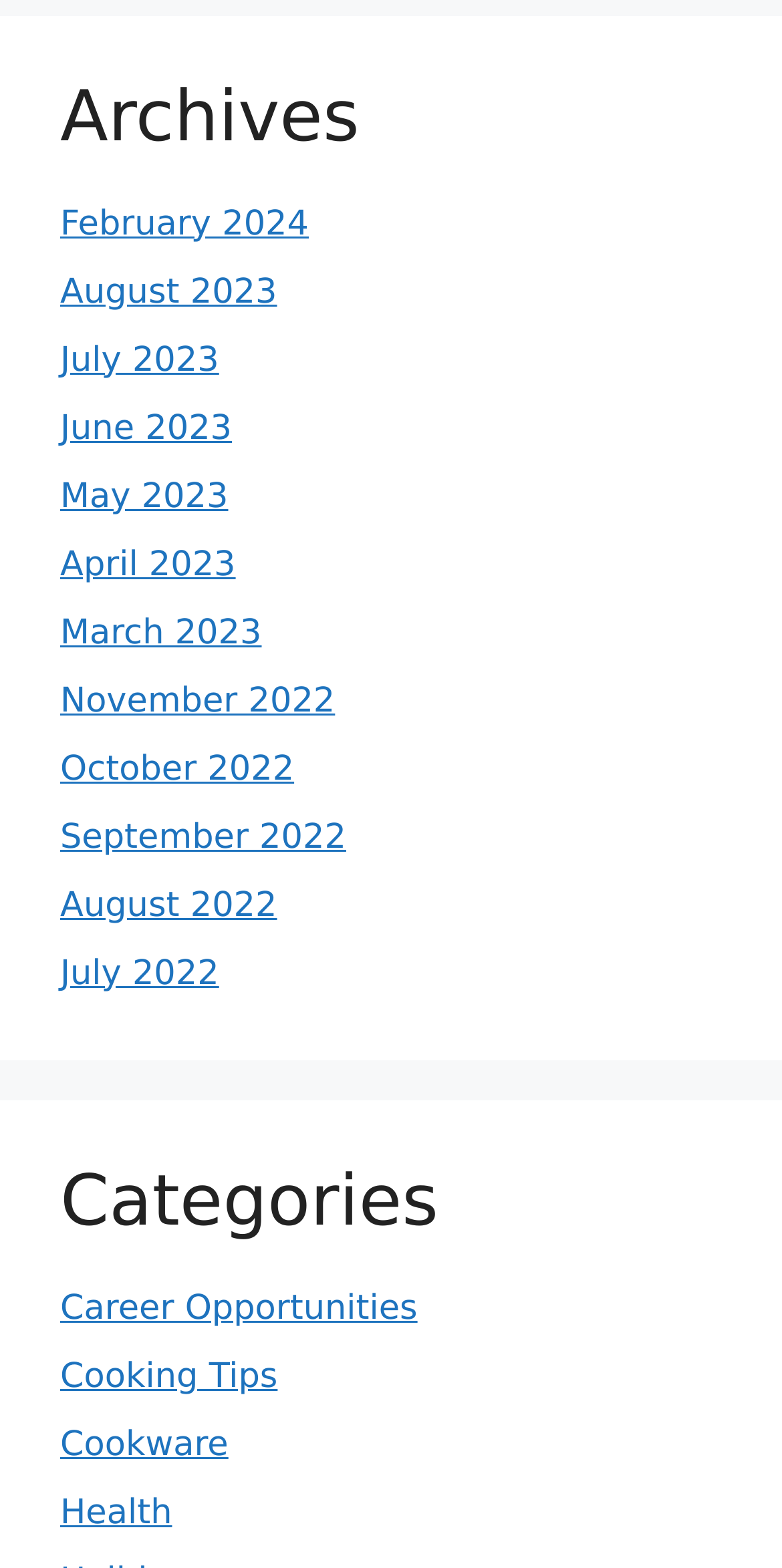Locate the bounding box coordinates of the clickable area needed to fulfill the instruction: "read about cooking tips".

[0.077, 0.865, 0.355, 0.891]